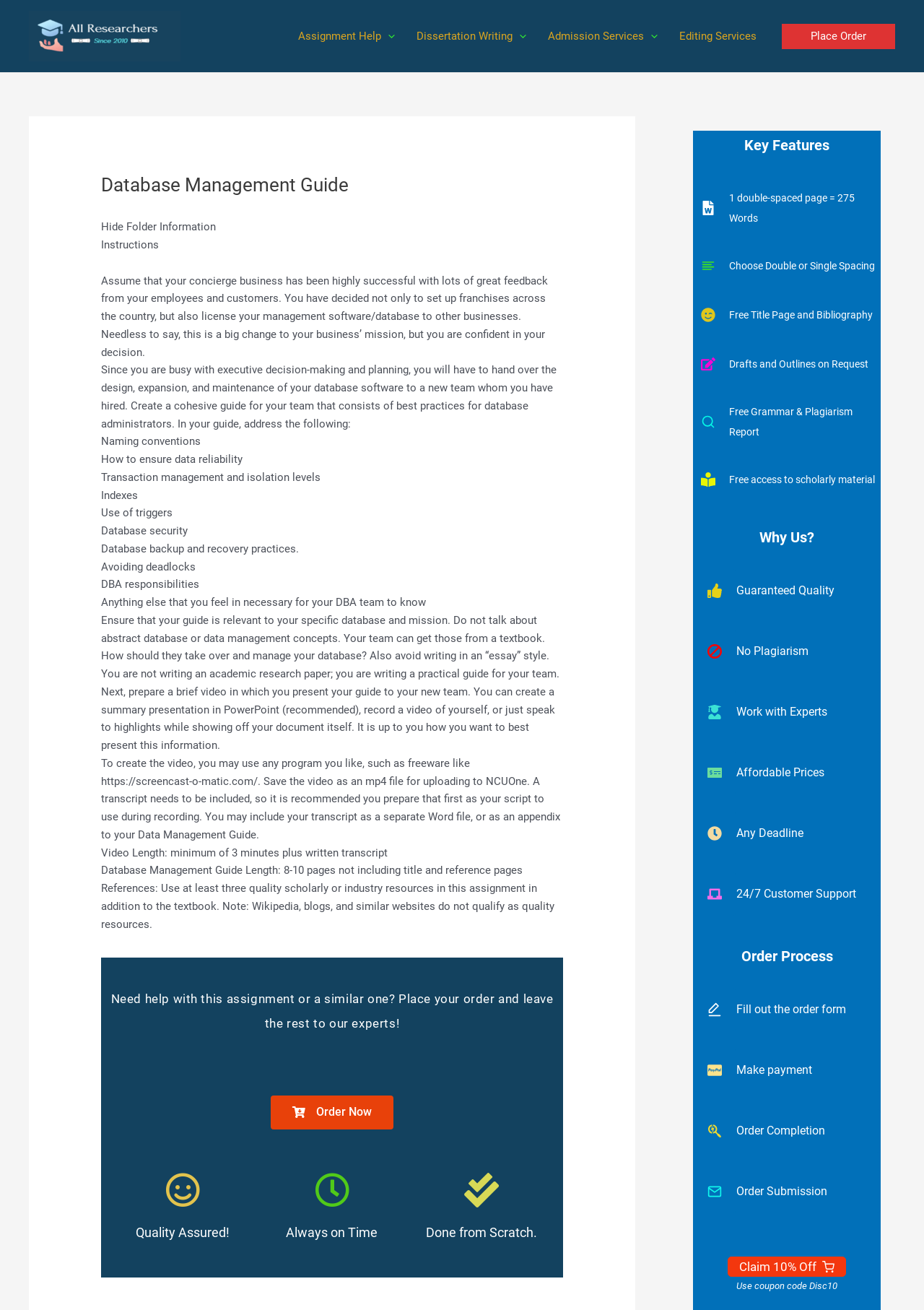Could you identify the text that serves as the heading for this webpage?

Database Management Guide